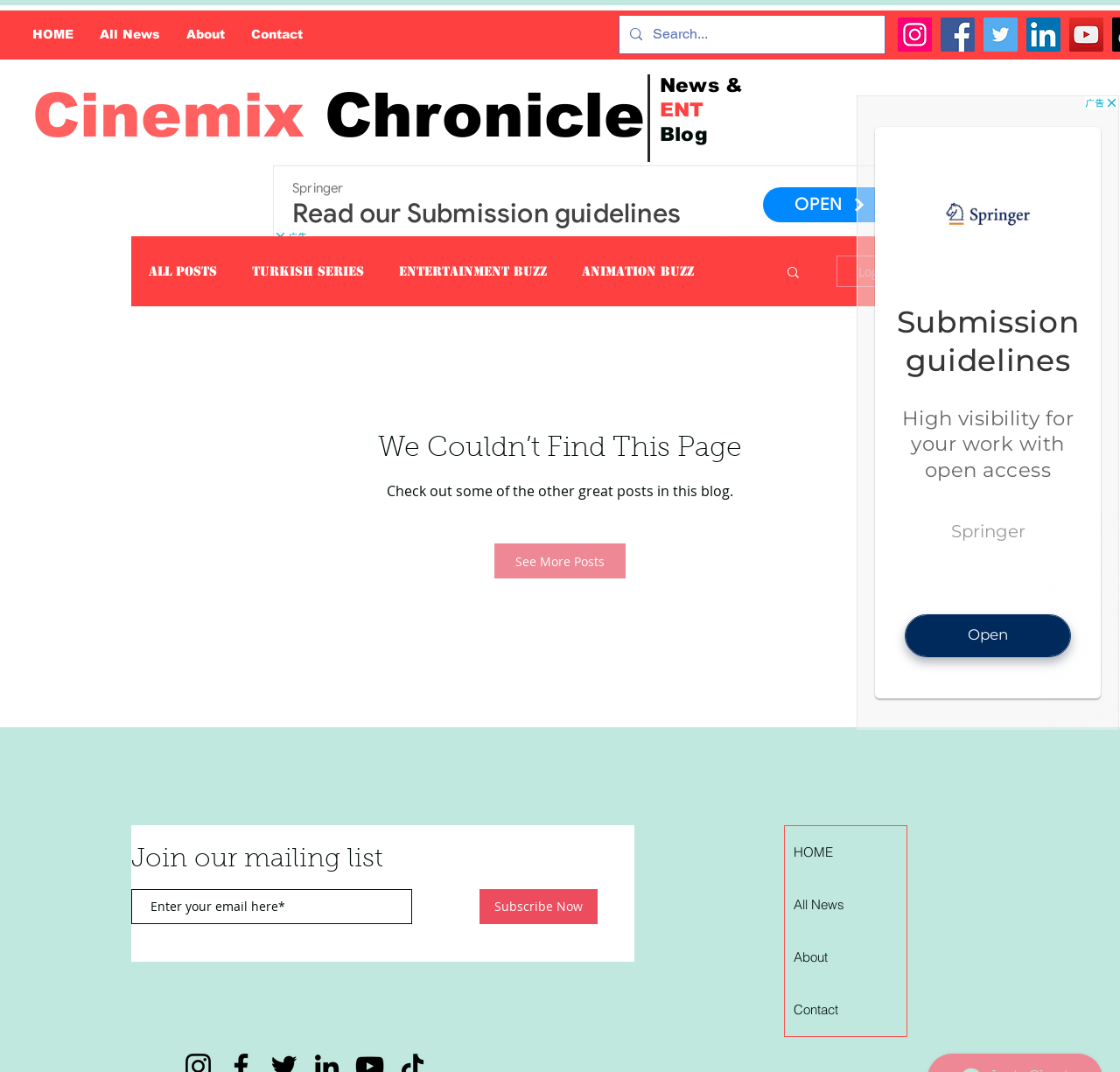Using the details from the image, please elaborate on the following question: How can users stay updated with the website's content?

The website provides an option for users to subscribe to its mailing list by entering their email address in the designated textbox. This suggests that the website will send regular updates or newsletters to subscribers, keeping them informed about new content or updates on the website.